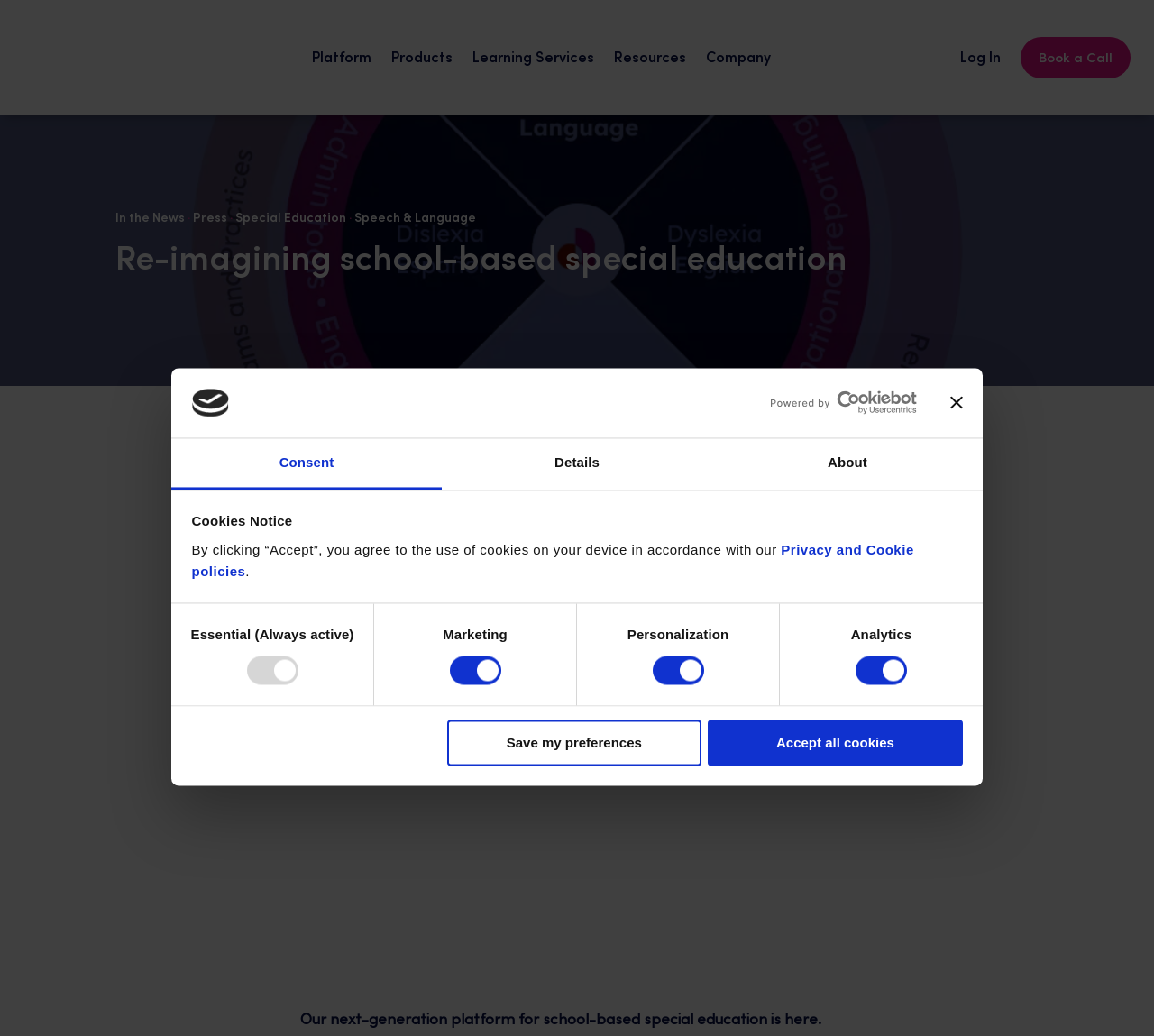Look at the image and write a detailed answer to the question: 
What type of education is the webpage focused on?

The webpage has multiple links and headings related to special education, such as 'Re-imagining school-based special education', 'Special Education', and 'Speech & Language'. This suggests that the webpage is focused on special education, particularly in a school-based setting.